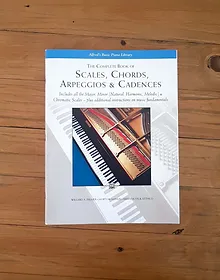What type of piano is depicted on the cover?
Please utilize the information in the image to give a detailed response to the question.

The image on the cover features a grand piano, which is a type of piano that is showcased alongside sheet music elements.